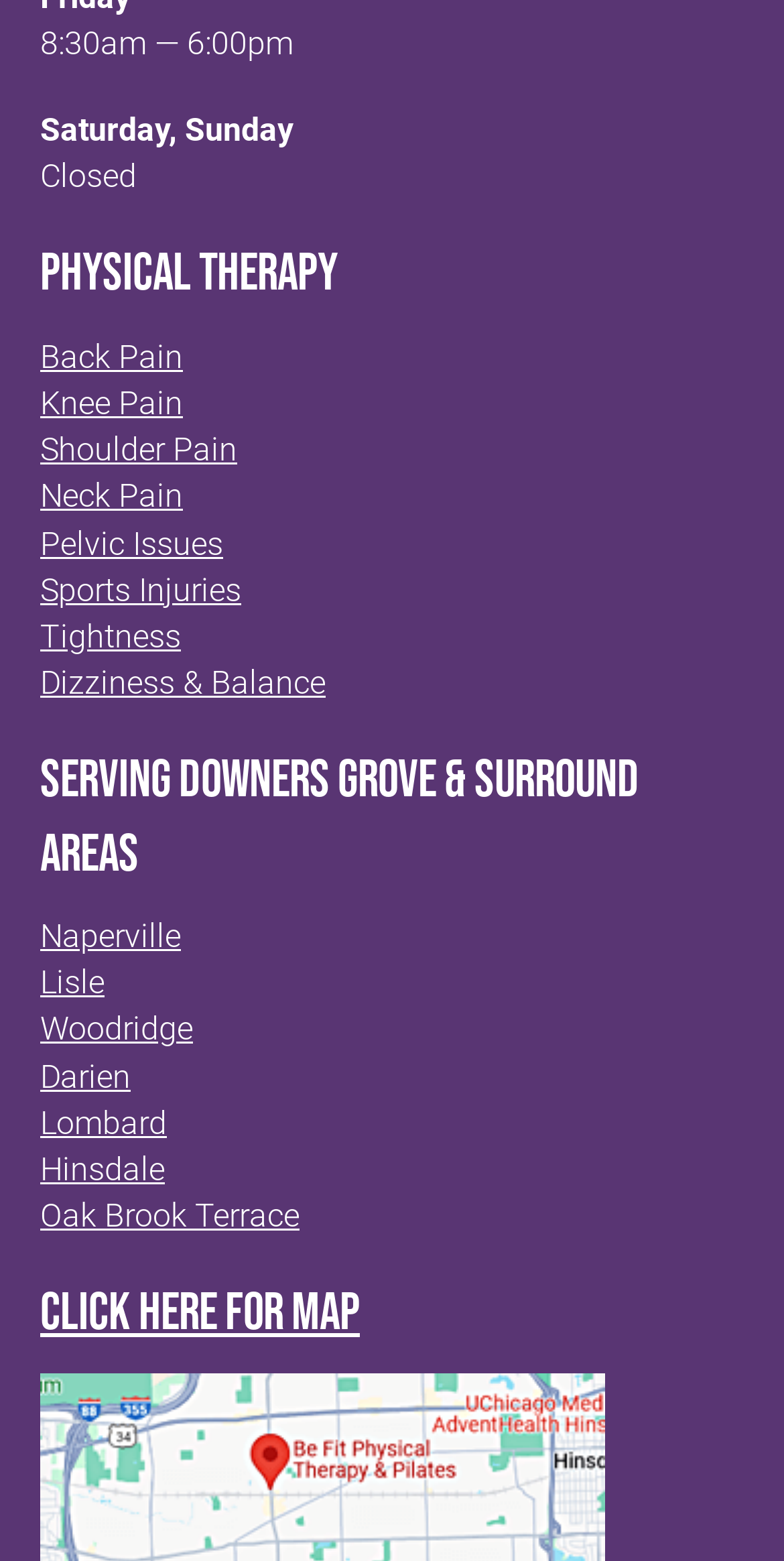Show the bounding box coordinates of the region that should be clicked to follow the instruction: "read Website Hosting Explanation."

None